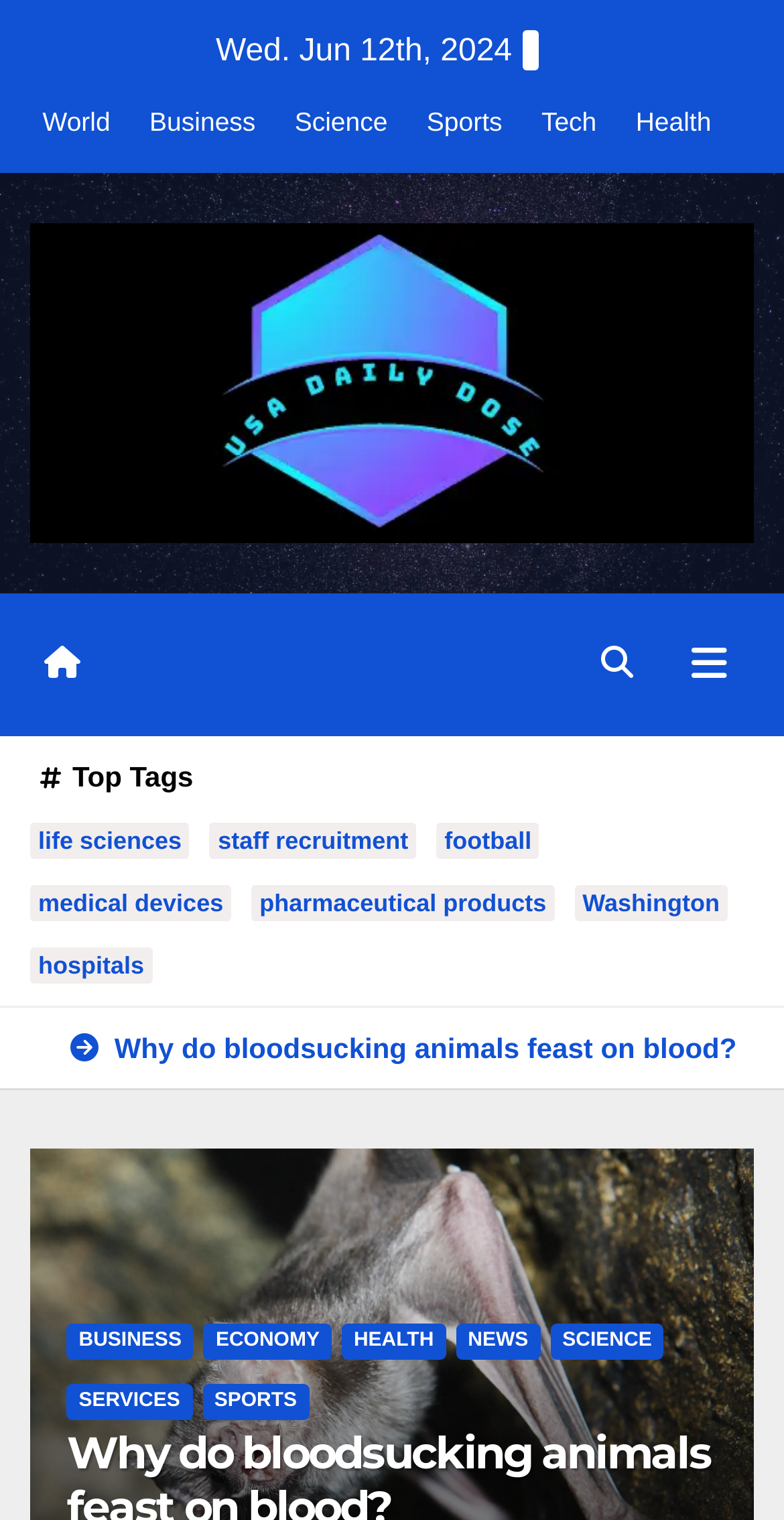Using the element description: "Tech", determine the bounding box coordinates. The coordinates should be in the format [left, top, right, bottom], with values between 0 and 1.

[0.691, 0.07, 0.761, 0.09]